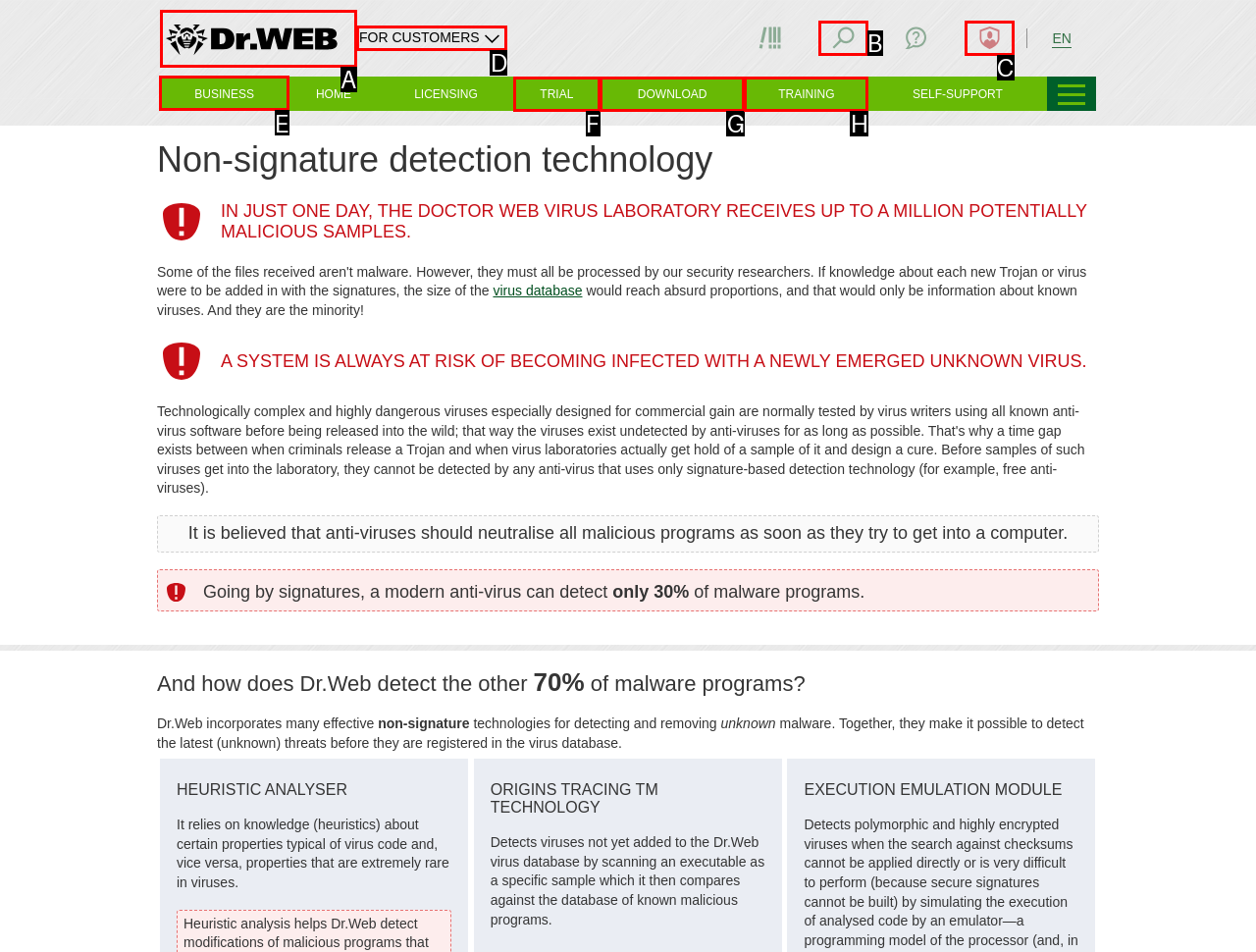Select the appropriate letter to fulfill the given instruction: Click on the BUSINESS link
Provide the letter of the correct option directly.

E